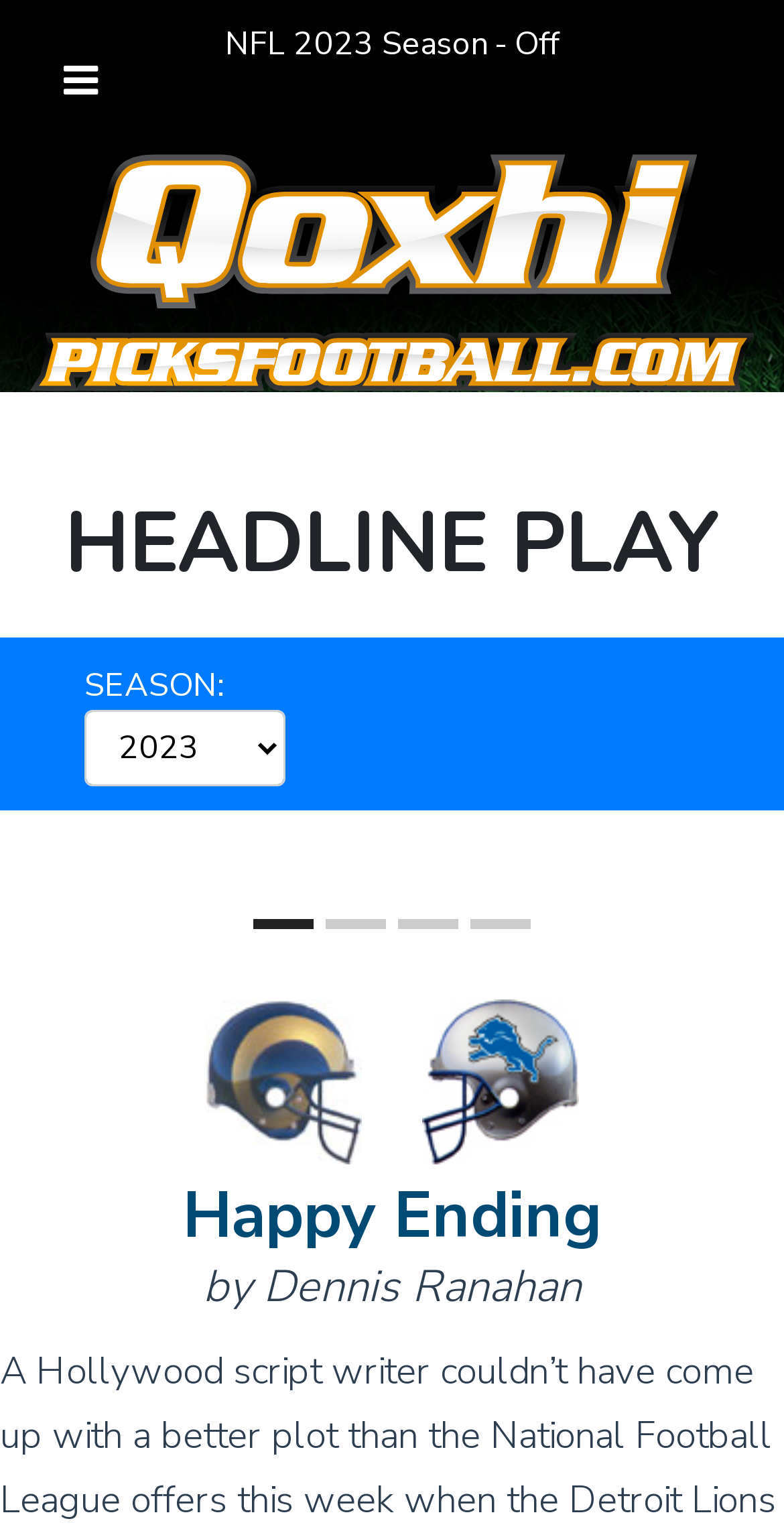Describe all the key features of the webpage in detail.

The webpage is titled "Headline Play Guest: Happy Ending" and appears to be a sports-related page, specifically focused on the NFL 2023 season. At the top left corner, there is a small icon represented by a Unicode character '\uf0c9'. Below it, a welcoming message "Welcome." is displayed.

On the top navigation bar, there are four links: "GET STARTED" on the left, followed by three icons with text: "Home" with a '\uf015' icon, "Account Manager" with a '\uf0b1' icon, and "Efficiency Numbers" with a '\uf0ea' icon.

Below the navigation bar, there is a large header section with a heading "HEADLINE PLAY" in the center. Above this heading, there is a smaller header section with the text "NFL 2023 Season - Off" and an image of a football field on the right.

On the main content area, there is a section with a label "SEASON:" followed by a combobox. Below this section, there are two images side by side, with some empty space in between. The images are not described, but they might be related to the NFL season.

At the bottom of the page, there is a section with the title "Happy Ending" and a subtitle "by Dennis Ranahan".